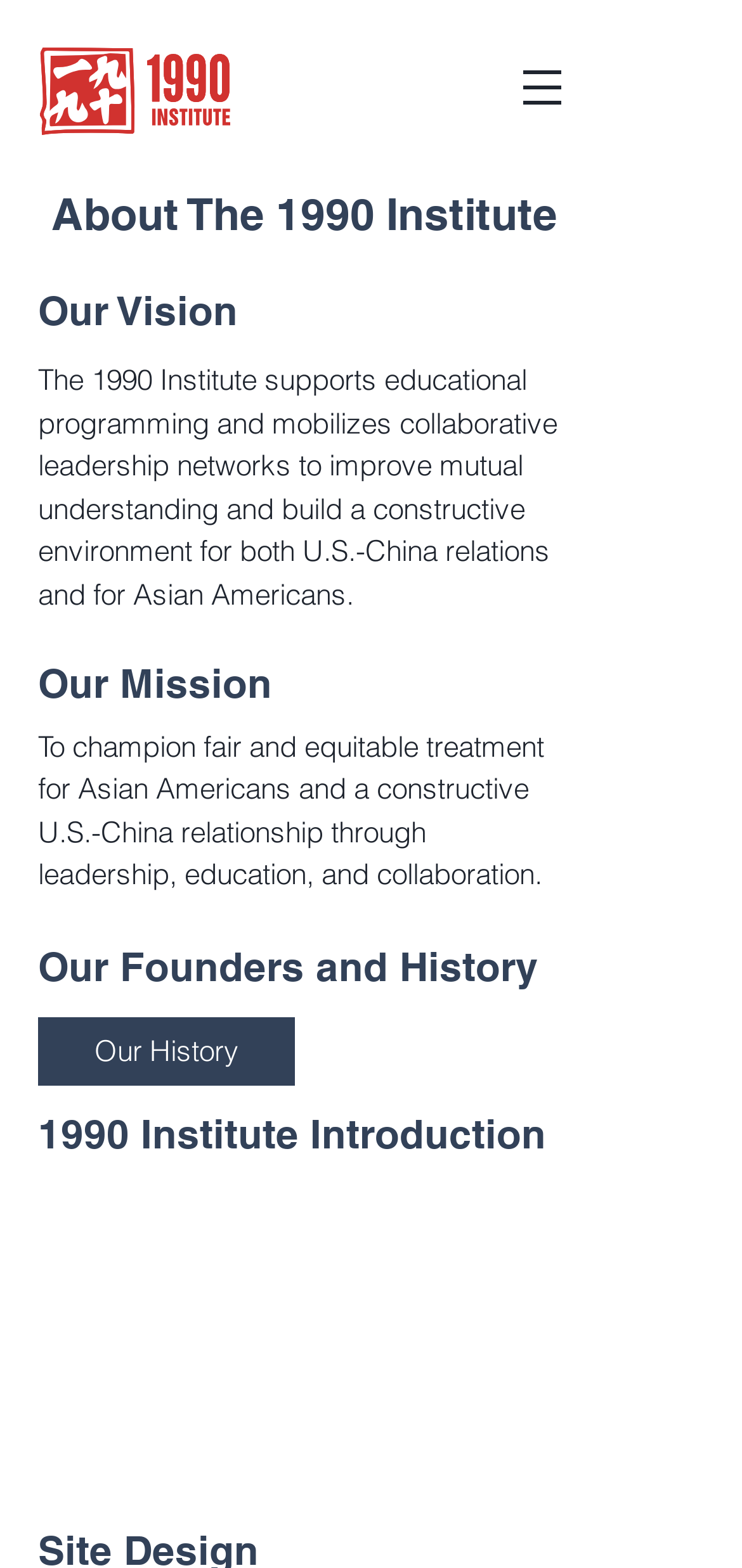Is there a link to learn more about the founders?
Respond with a short answer, either a single word or a phrase, based on the image.

Yes